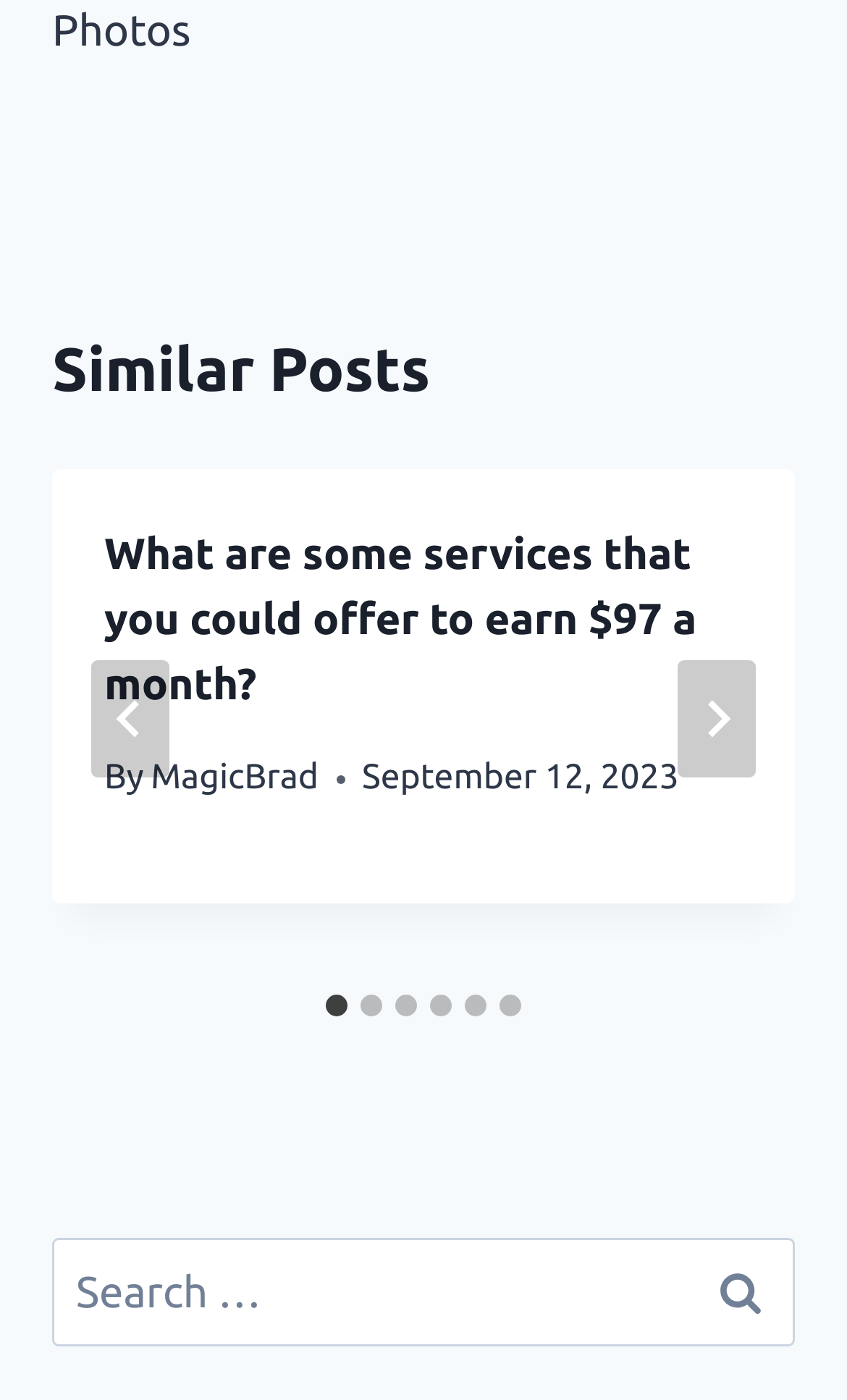What is the purpose of the button at the bottom right corner?
Answer the question with a single word or phrase derived from the image.

Search